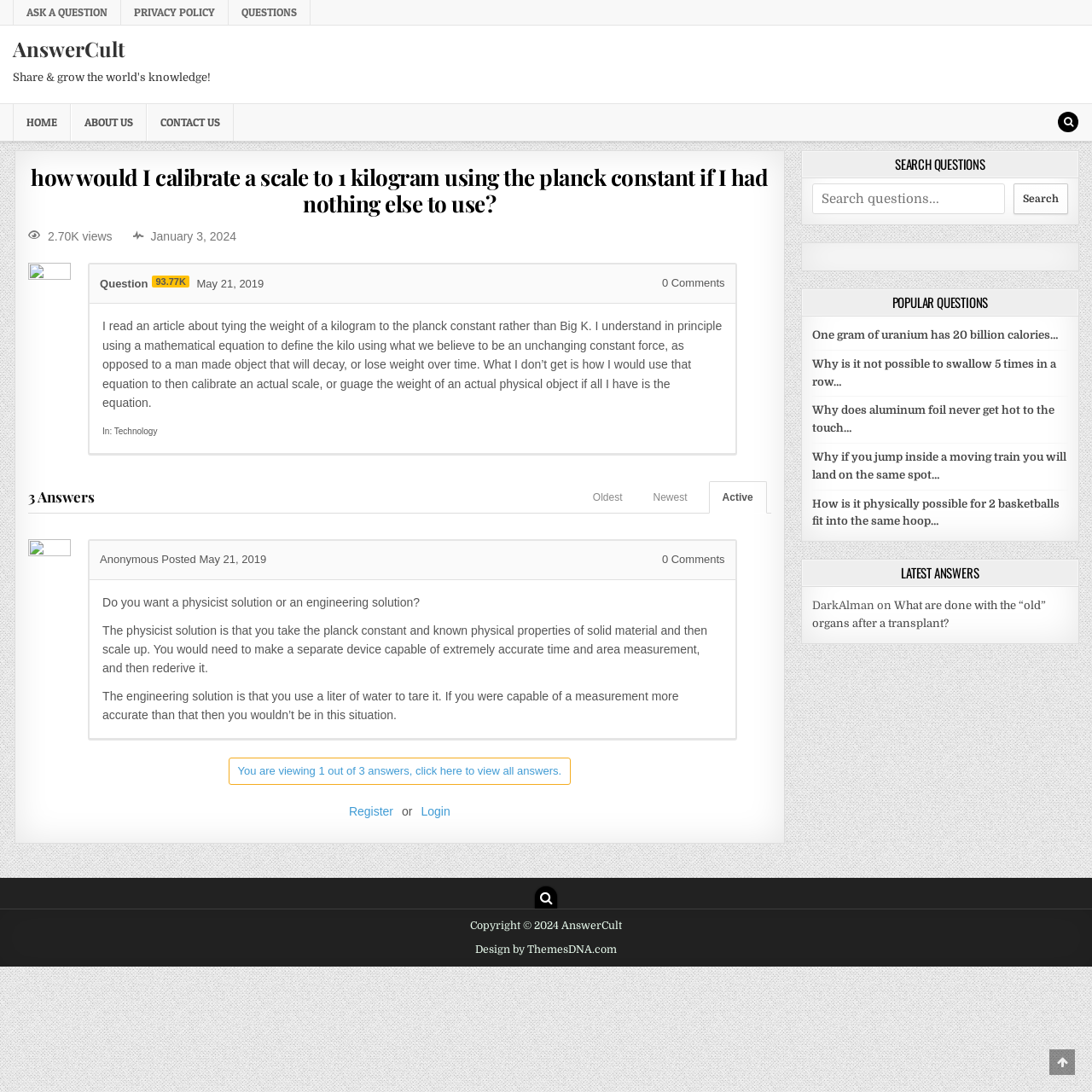Please analyze the image and give a detailed answer to the question:
What is the view count of the question?

The view count of the question is 2.70K, as indicated by the text '2.70K views'.